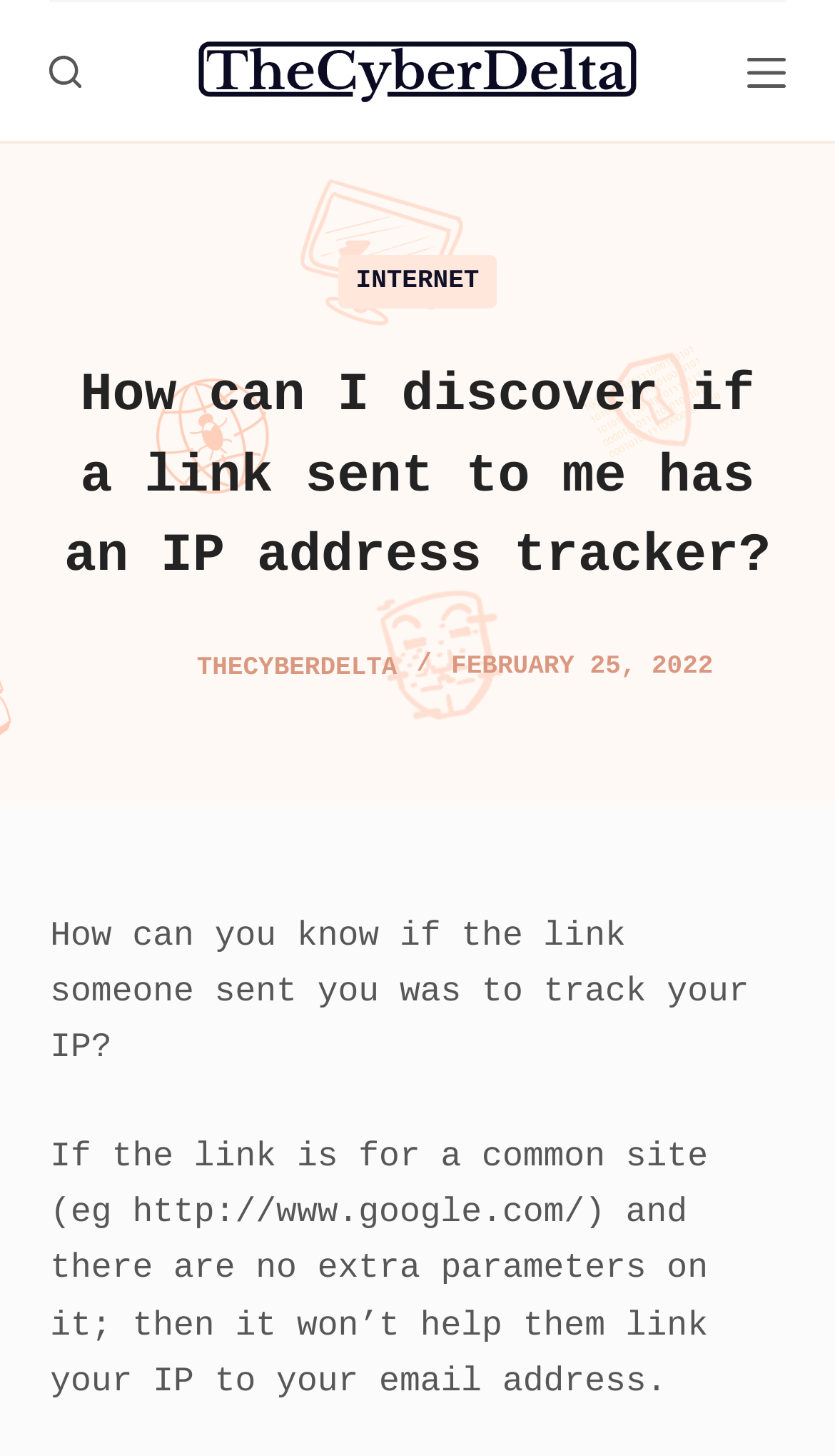Respond to the question below with a single word or phrase: What is the date of the article?

FEBRUARY 25, 2022